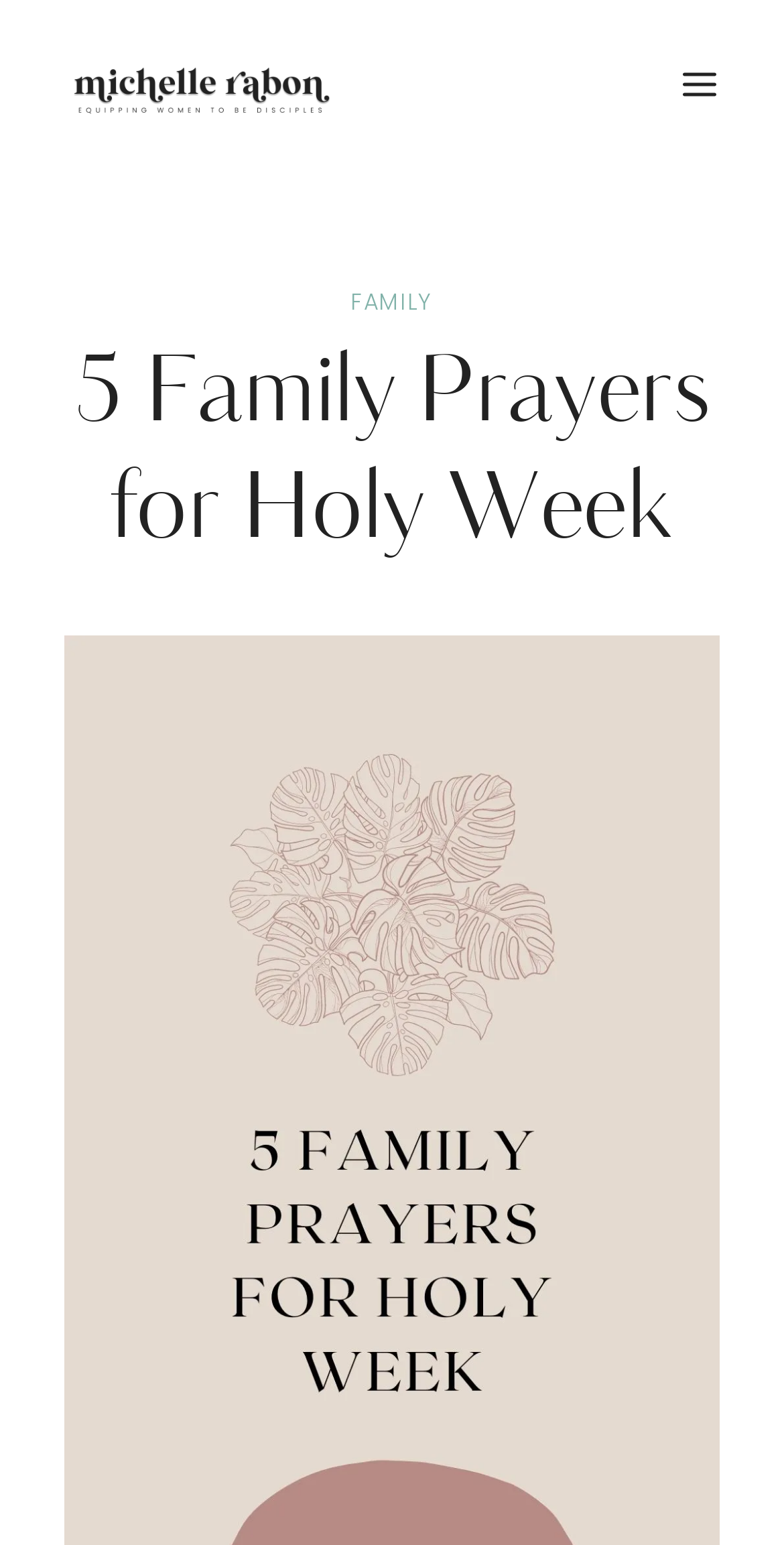Respond to the question with just a single word or phrase: 
What is the purpose of the button at the bottom?

Scroll to top